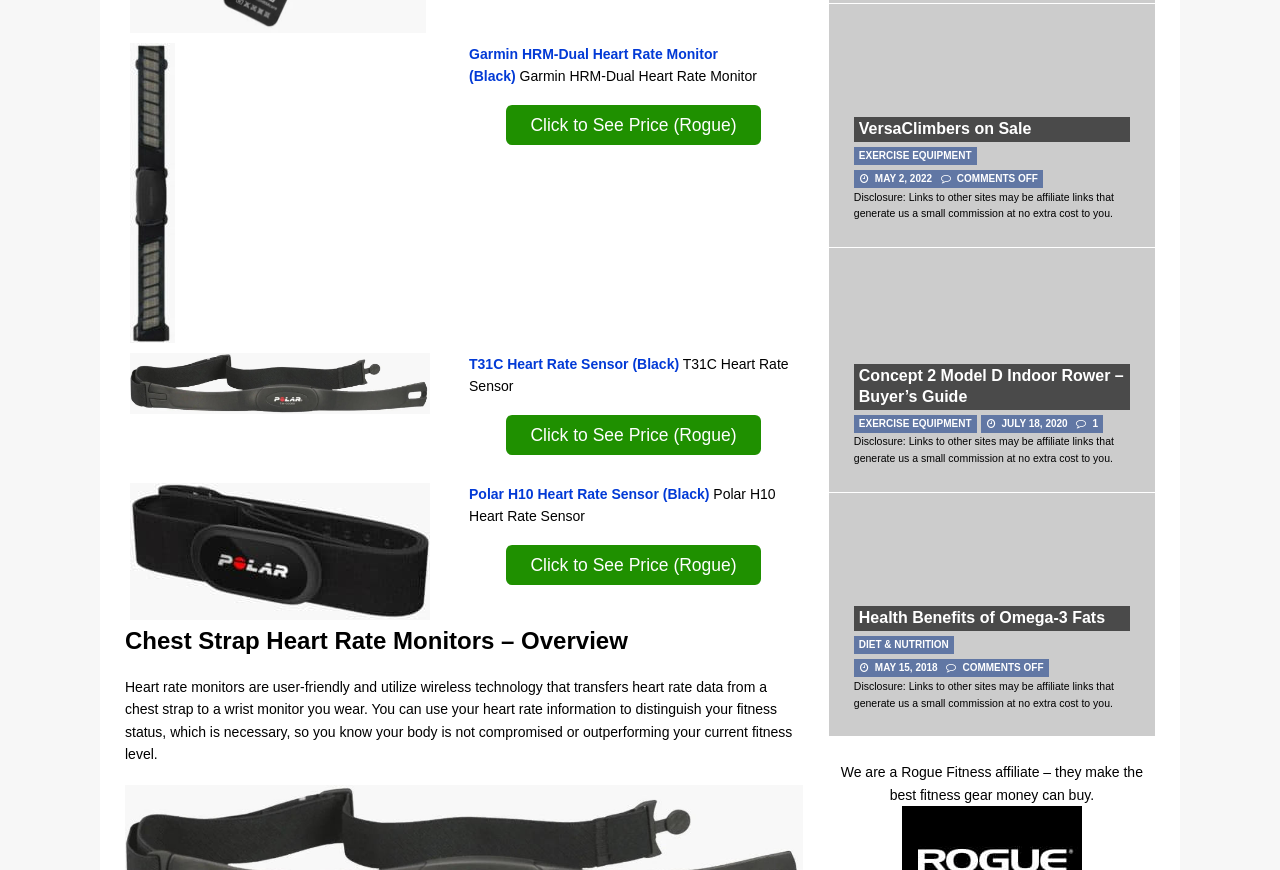Based on the image, please elaborate on the answer to the following question:
What is the brand of the heart rate sensor shown in the third section?

The third section of the webpage shows an image of a heart rate sensor with the text 'Rogue Polar H10 Heart Rate Sensor main' and 'Polar H10 Heart Rate Sensor (Black)' which indicates that the brand of the heart rate sensor is Polar.